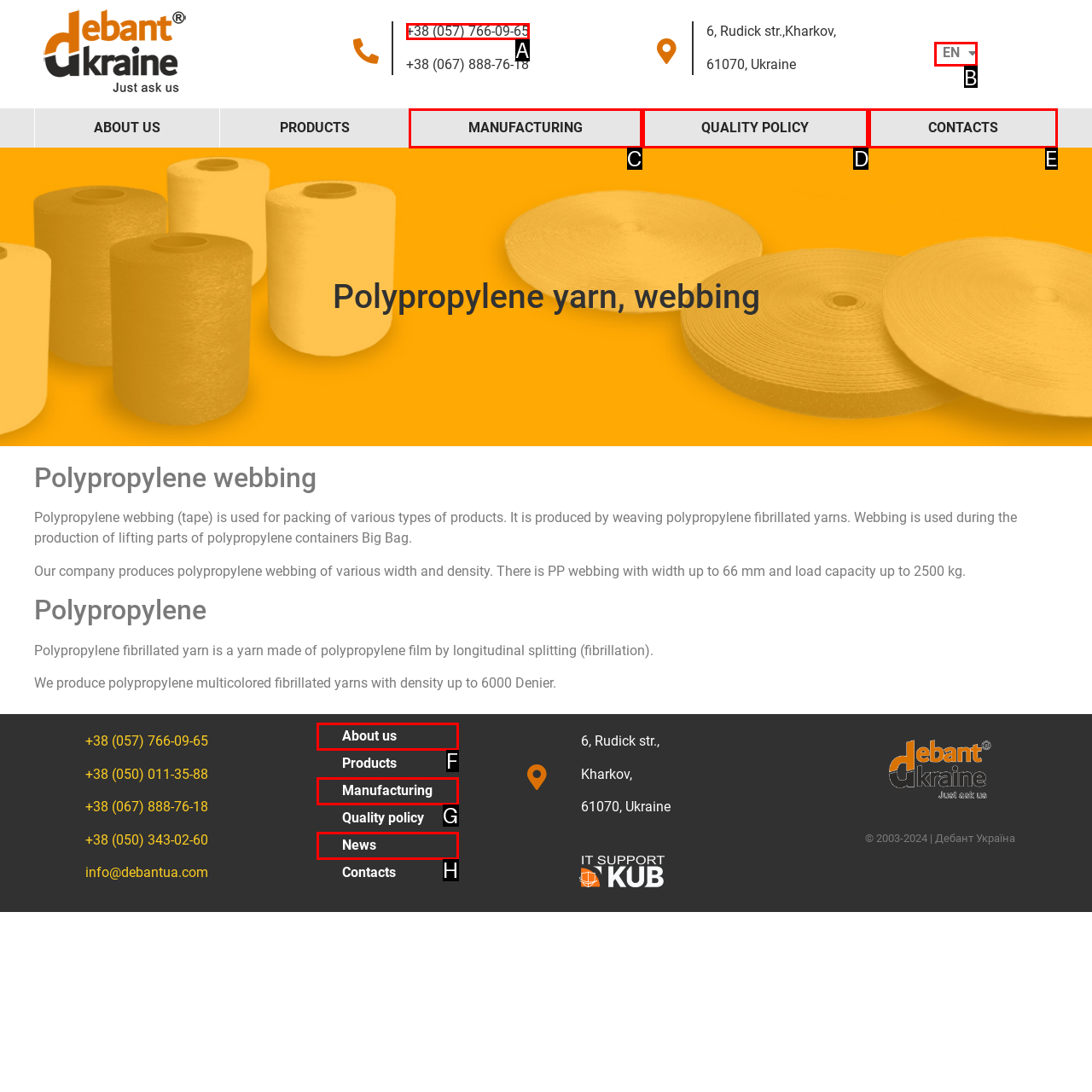Match the description: Manufacturing to the correct HTML element. Provide the letter of your choice from the given options.

G